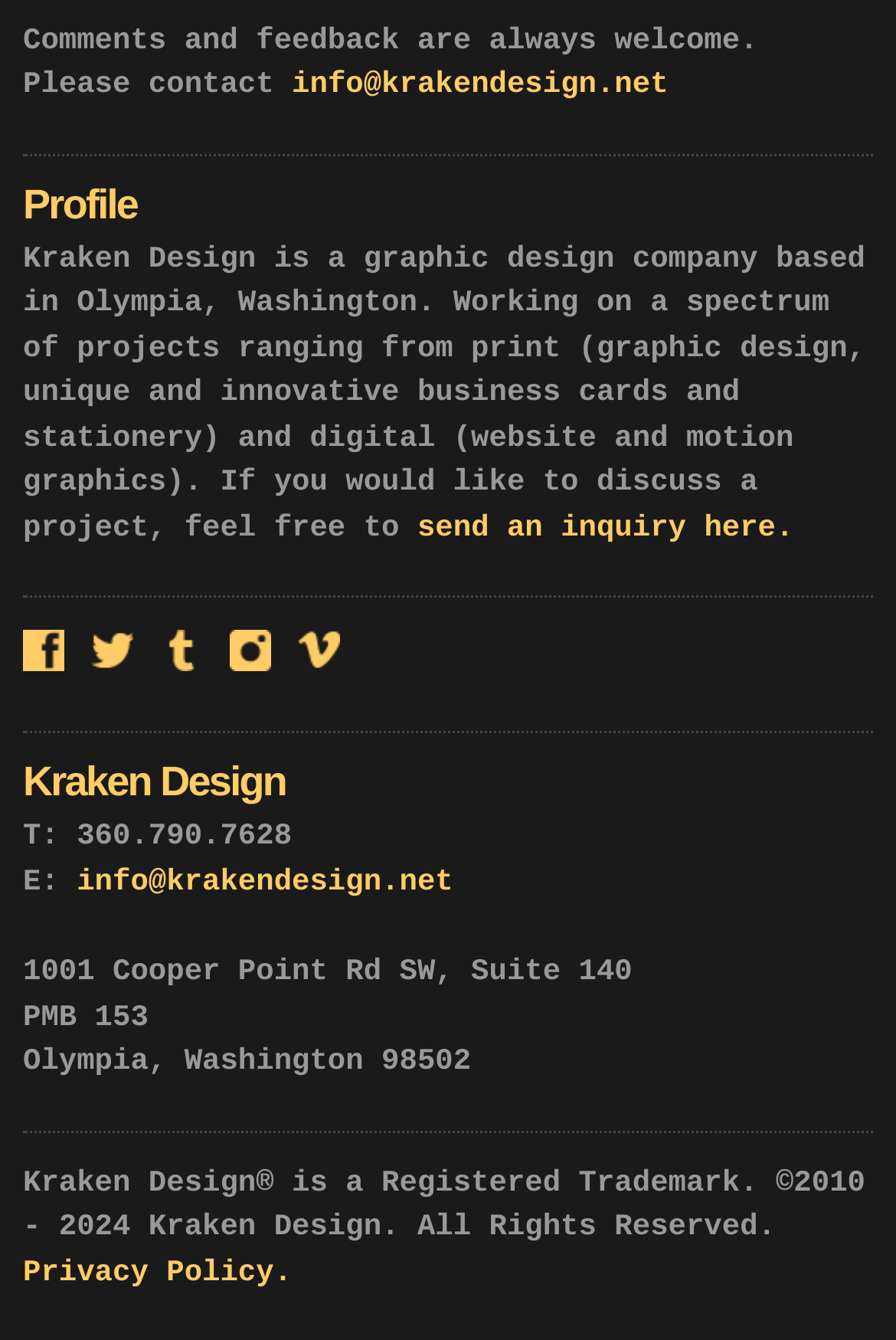Determine the bounding box coordinates for the area that needs to be clicked to fulfill this task: "Send an inquiry to Kraken Design". The coordinates must be given as four float numbers between 0 and 1, i.e., [left, top, right, bottom].

[0.466, 0.381, 0.886, 0.406]